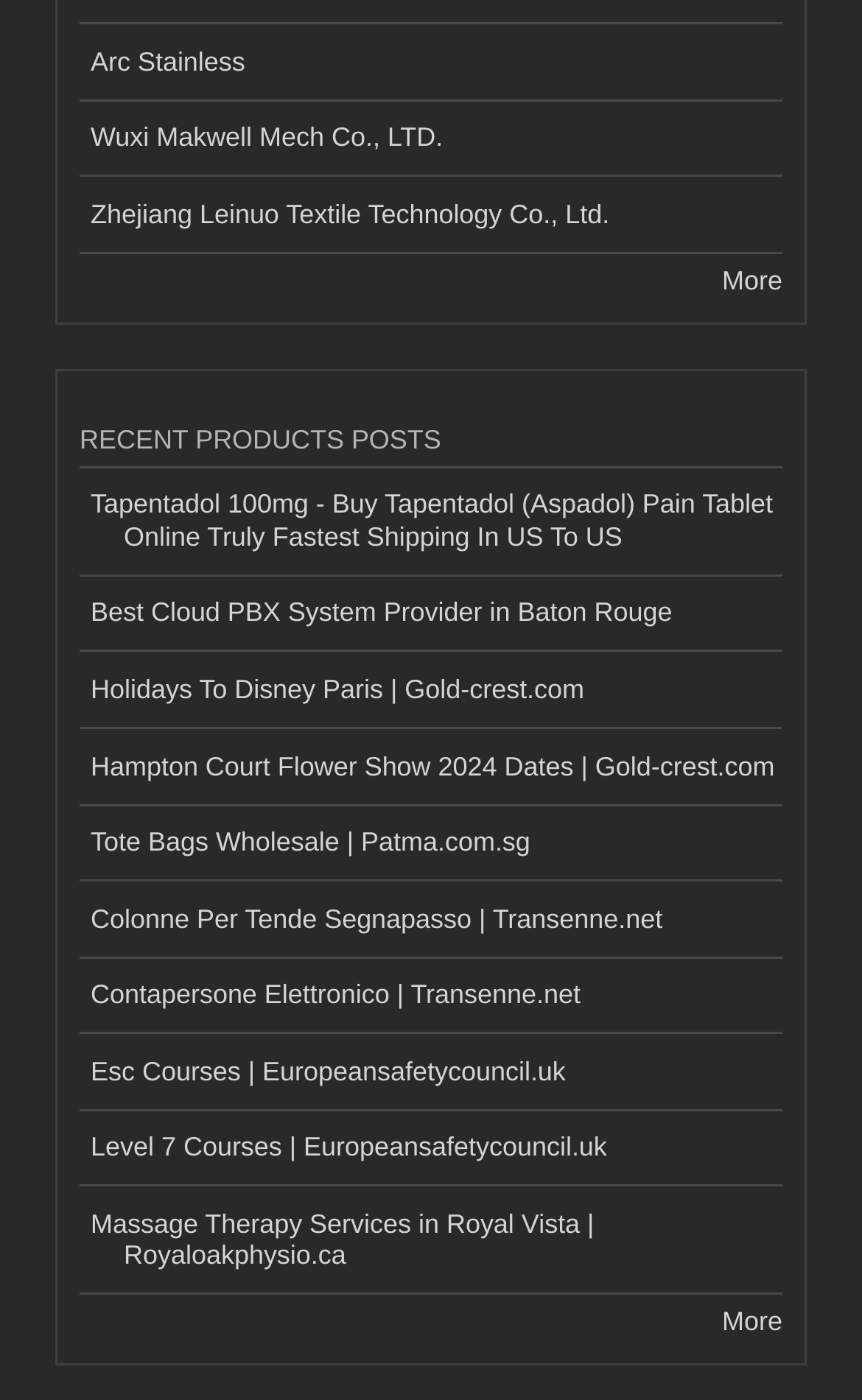Specify the bounding box coordinates of the region I need to click to perform the following instruction: "Learn about Tote Bags Wholesale". The coordinates must be four float numbers in the range of 0 to 1, i.e., [left, top, right, bottom].

[0.092, 0.575, 0.908, 0.63]